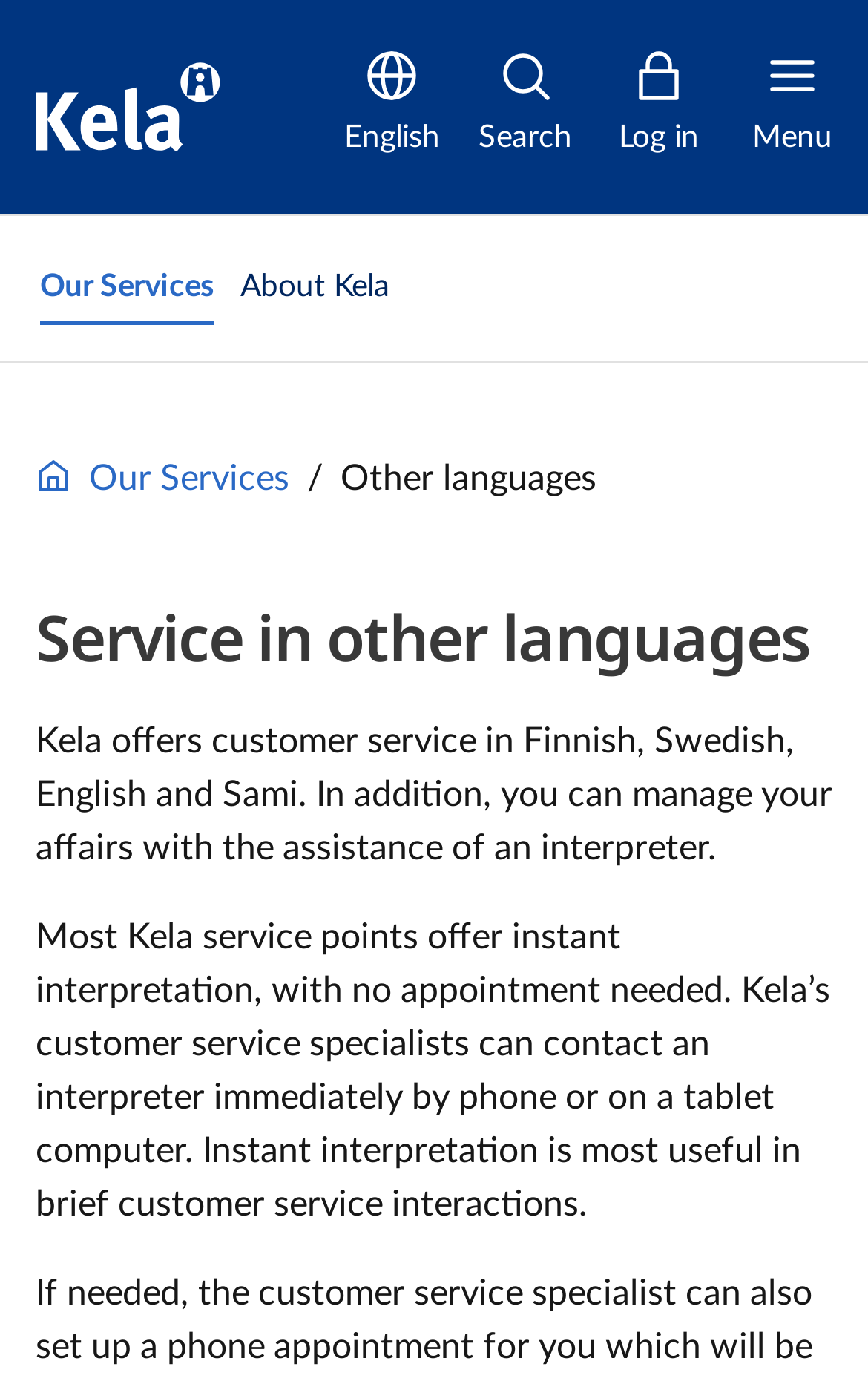Determine the bounding box coordinates of the clickable element necessary to fulfill the instruction: "go to front page". Provide the coordinates as four float numbers within the 0 to 1 range, i.e., [left, top, right, bottom].

[0.041, 0.039, 0.254, 0.116]